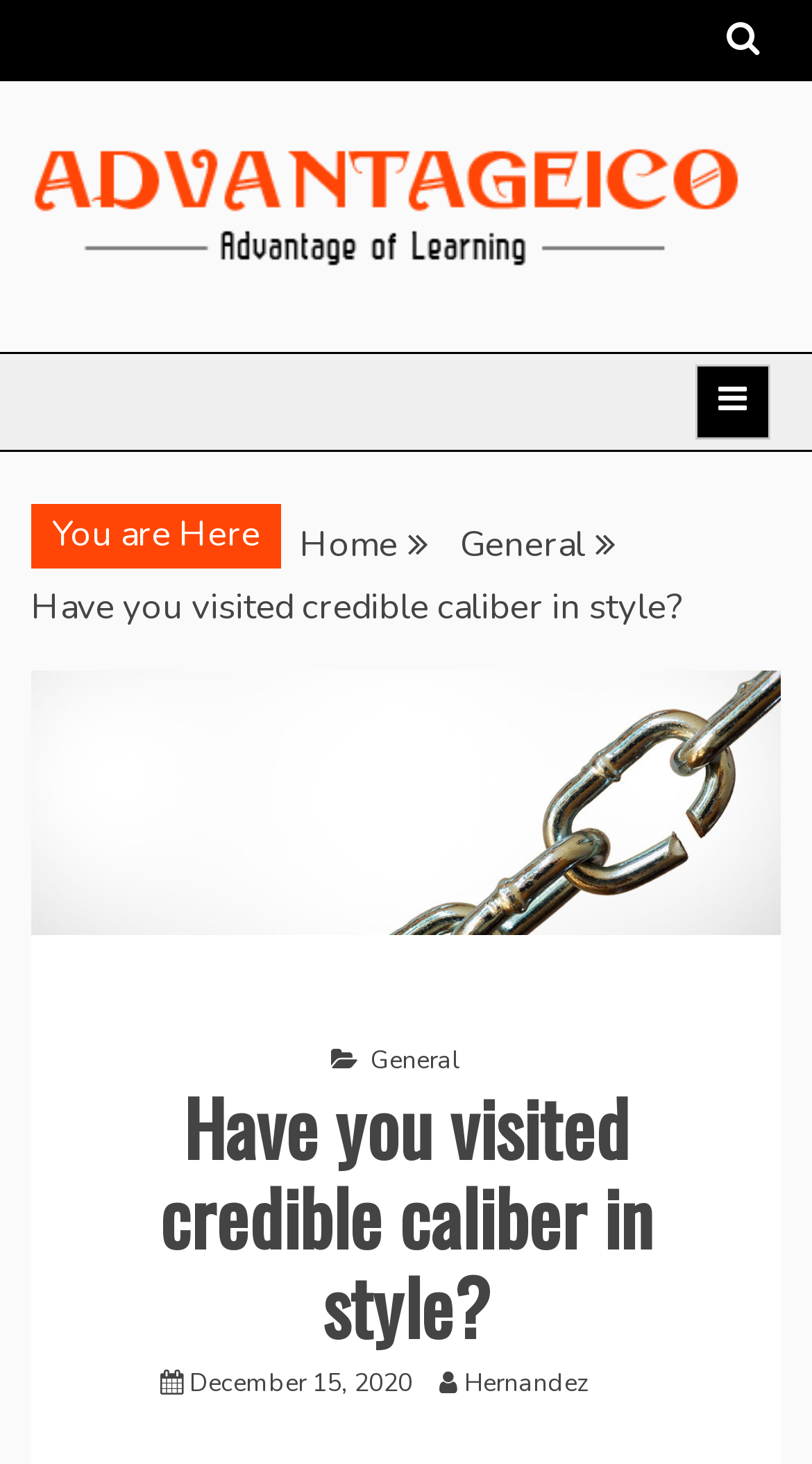Determine the bounding box coordinates of the UI element described by: "General".

[0.456, 0.712, 0.567, 0.735]